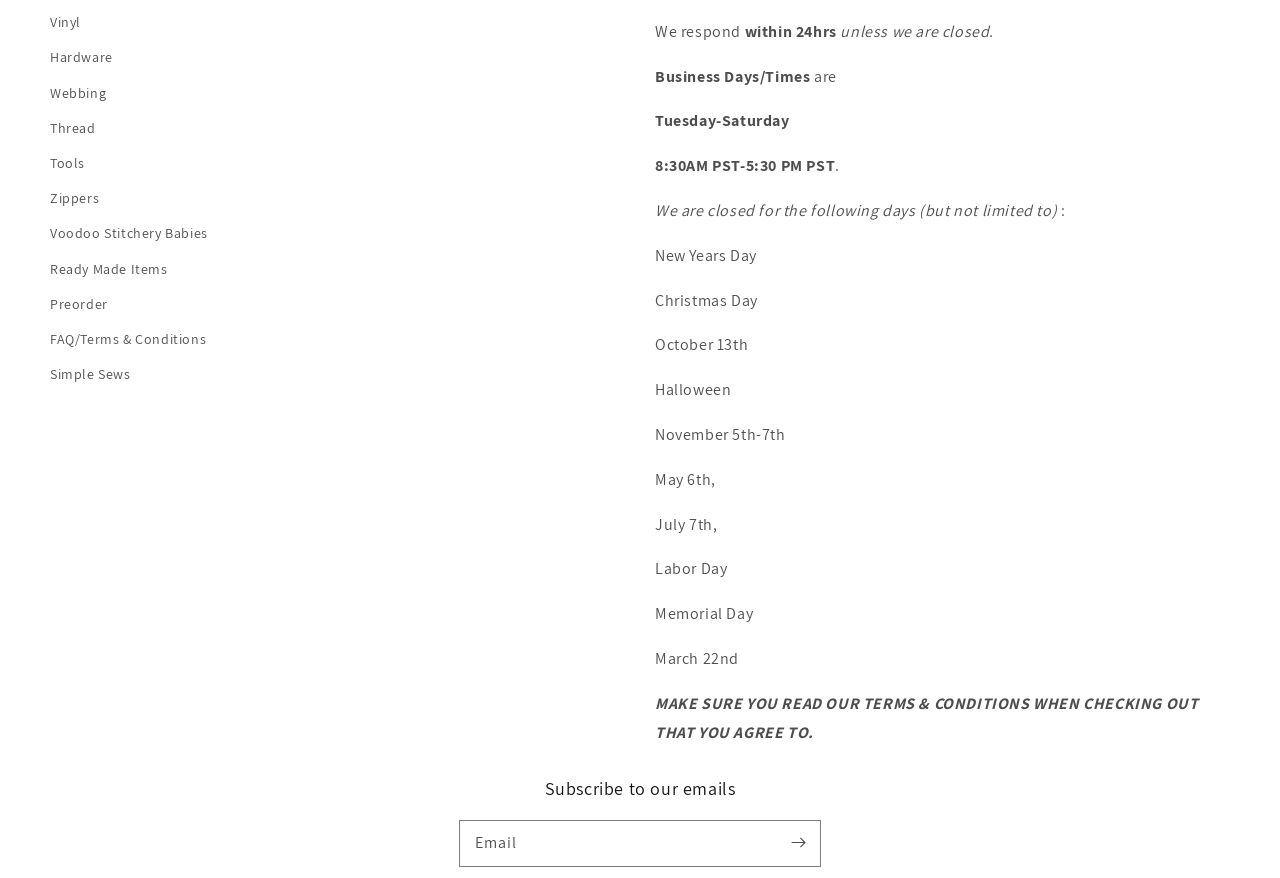Using the information in the image, could you please answer the following question in detail:
What holidays is the company closed on?

The company is closed on several holidays, including New Years Day, Christmas Day, October 13th, Halloween, November 5th-7th, May 6th, July 7th, Labor Day, Memorial Day, and March 22nd, as listed in the middle section of the webpage.